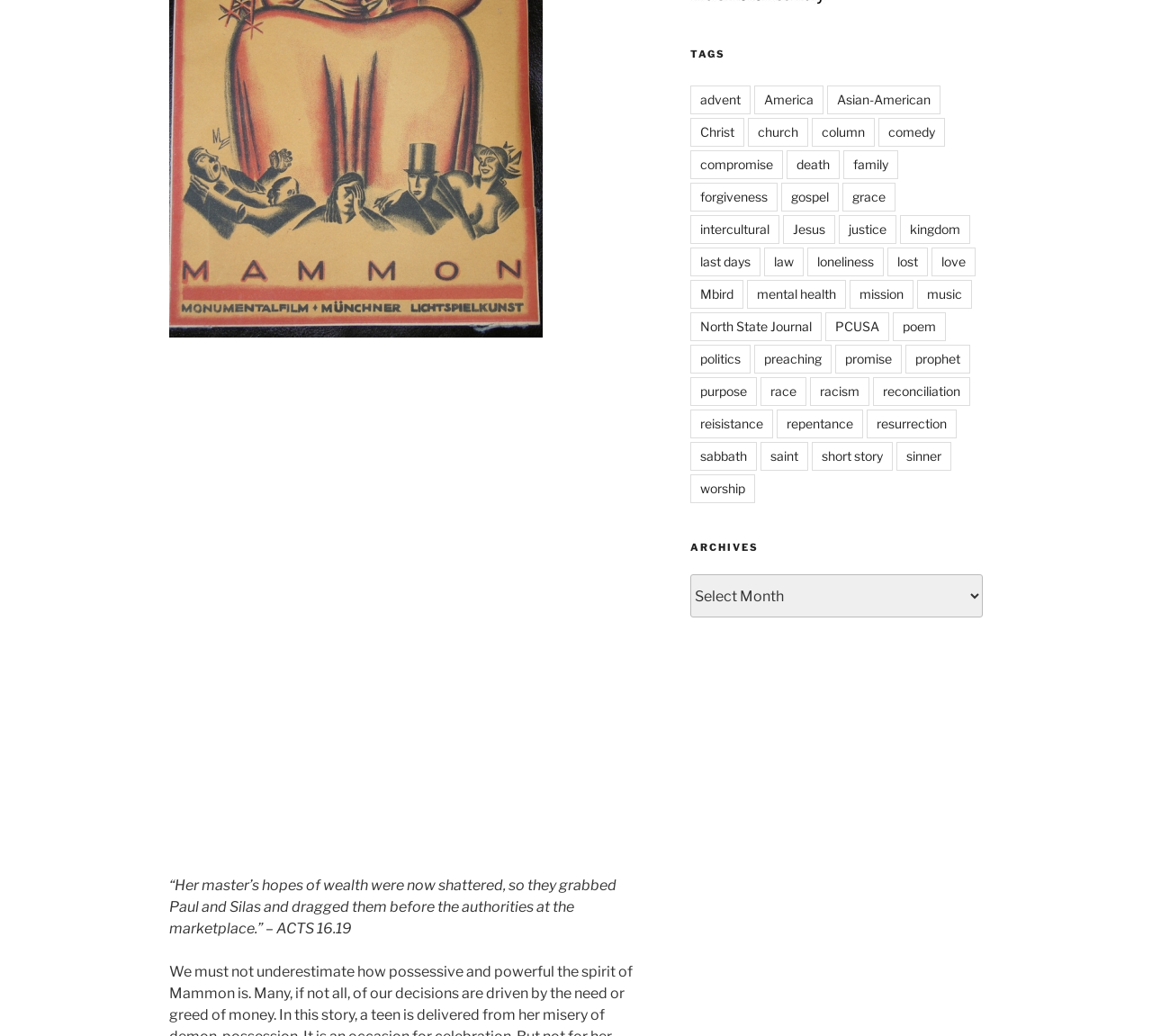Given the element description, predict the bounding box coordinates in the format (top-left x, top-left y, bottom-right x, bottom-right y), using floating point numbers between 0 and 1: mental health

[0.648, 0.27, 0.734, 0.298]